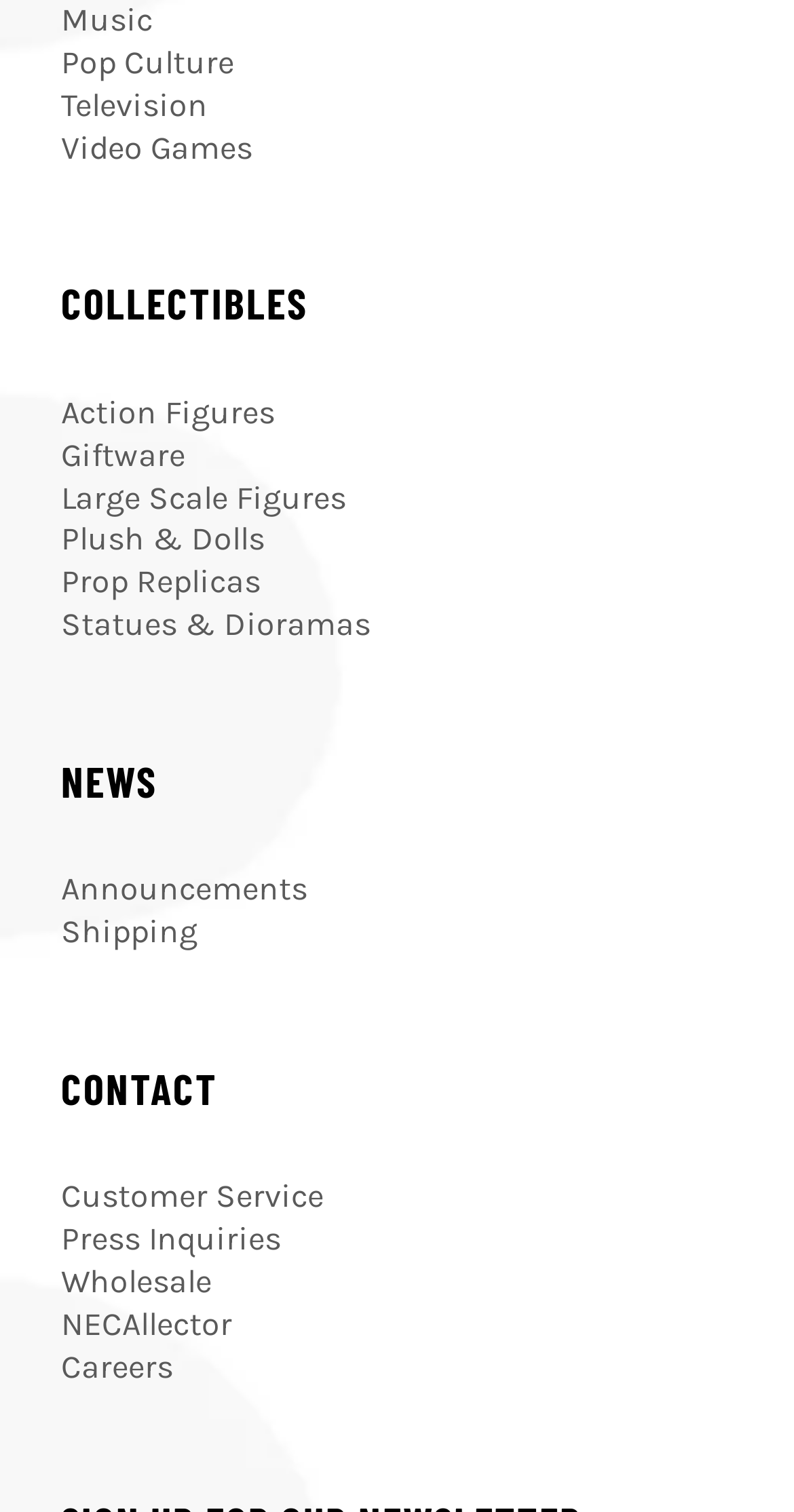Kindly determine the bounding box coordinates for the clickable area to achieve the given instruction: "Read Announcements".

[0.077, 0.575, 0.387, 0.601]